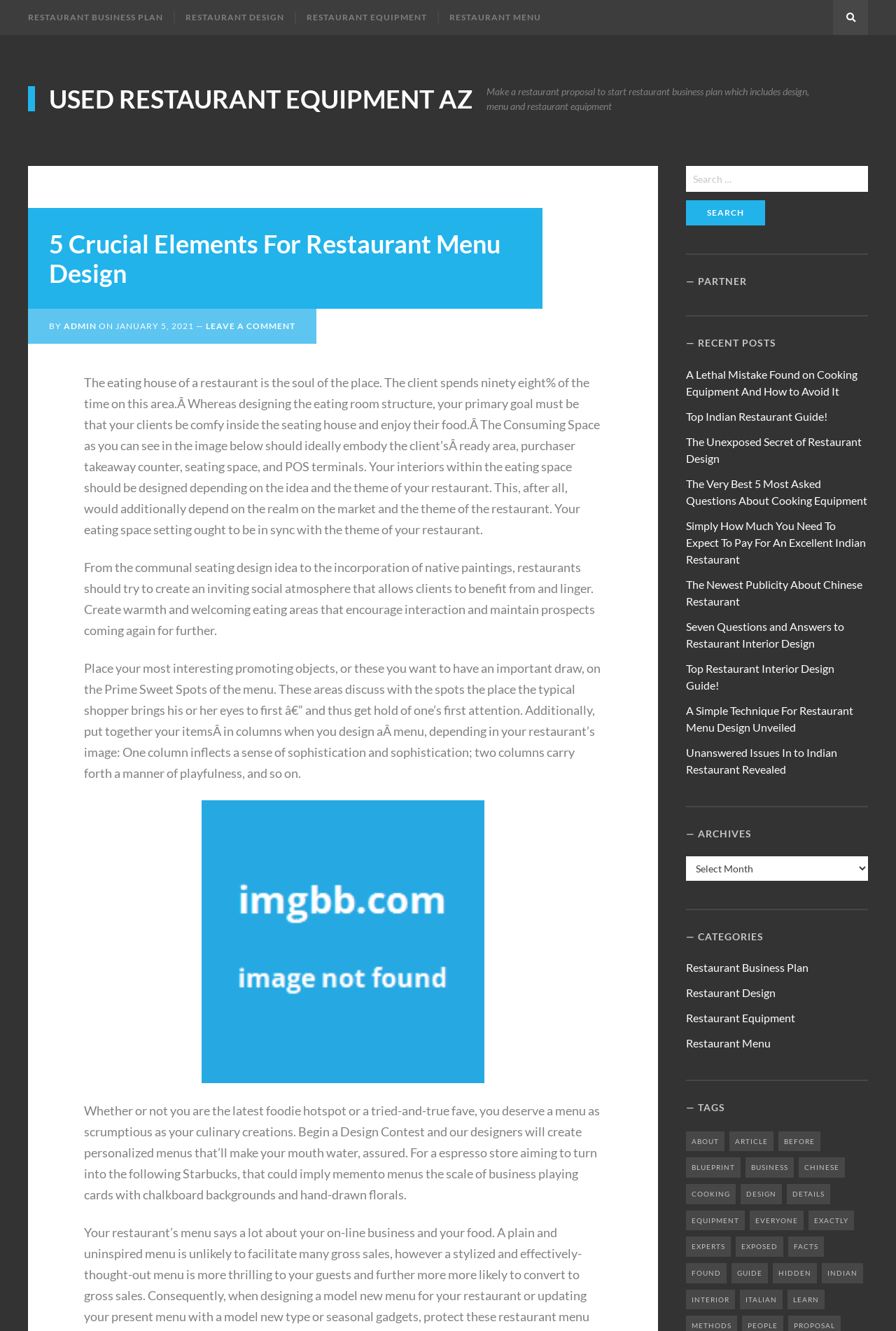Determine the bounding box coordinates of the clickable element to achieve the following action: 'Select an option from the 'Archives' dropdown'. Provide the coordinates as four float values between 0 and 1, formatted as [left, top, right, bottom].

[0.766, 0.643, 0.969, 0.662]